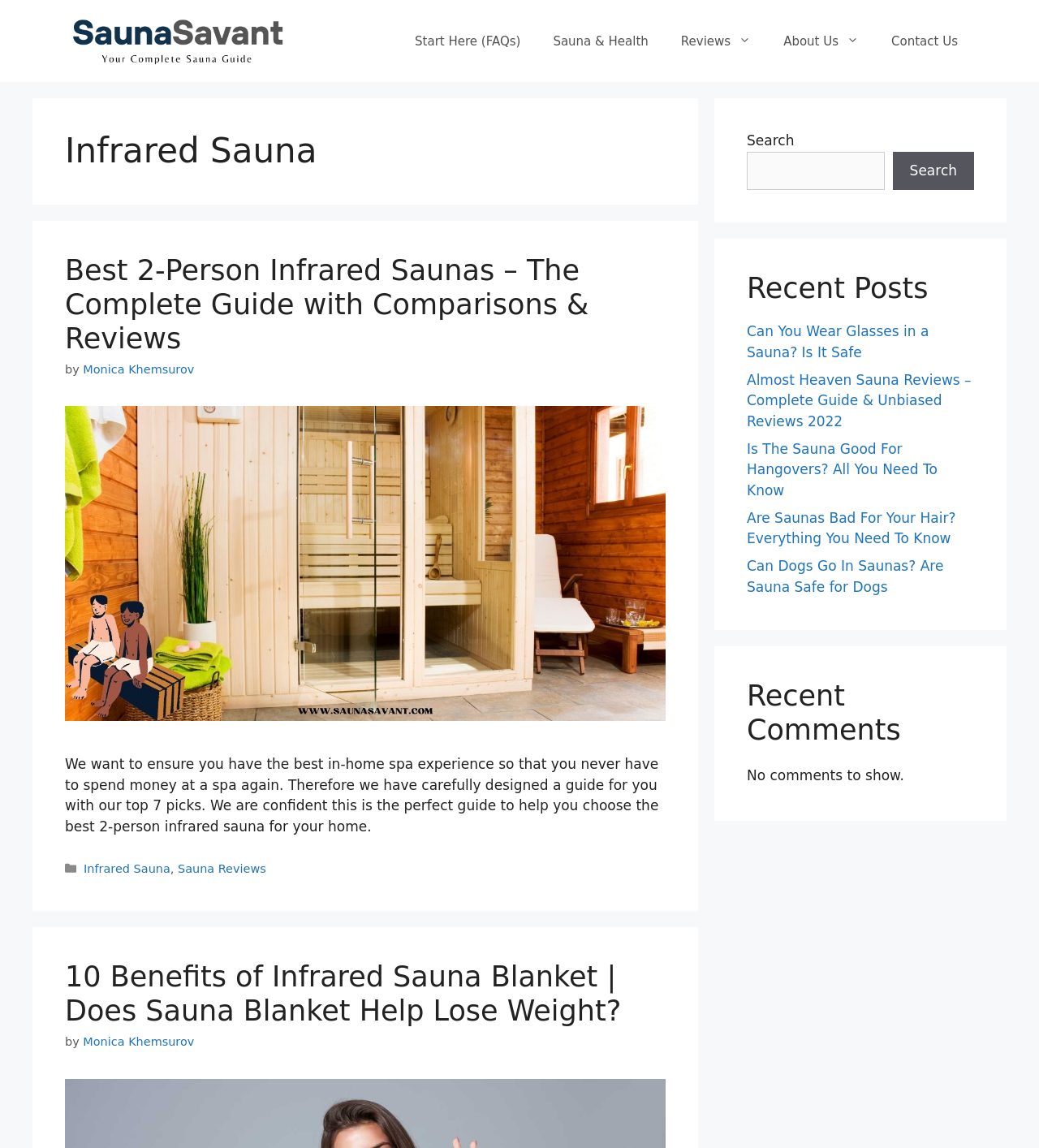Provide a one-word or short-phrase answer to the question:
What type of content is featured in the 'Recent Posts' section?

Blog posts